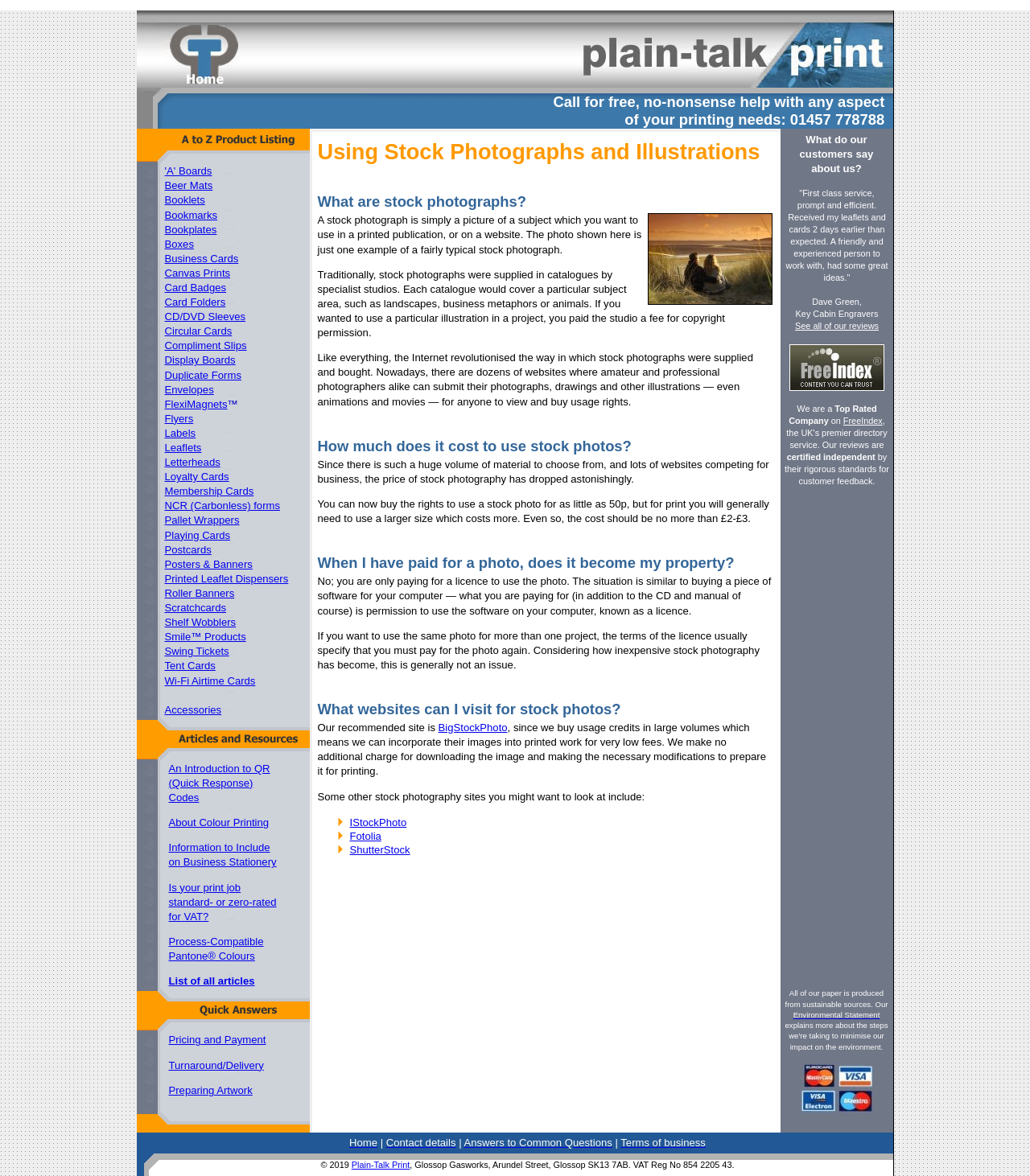What is the title of the second article?
Could you answer the question with a detailed and thorough explanation?

I looked at the blockquote section and found the second article title to be 'About Colour Printing'.